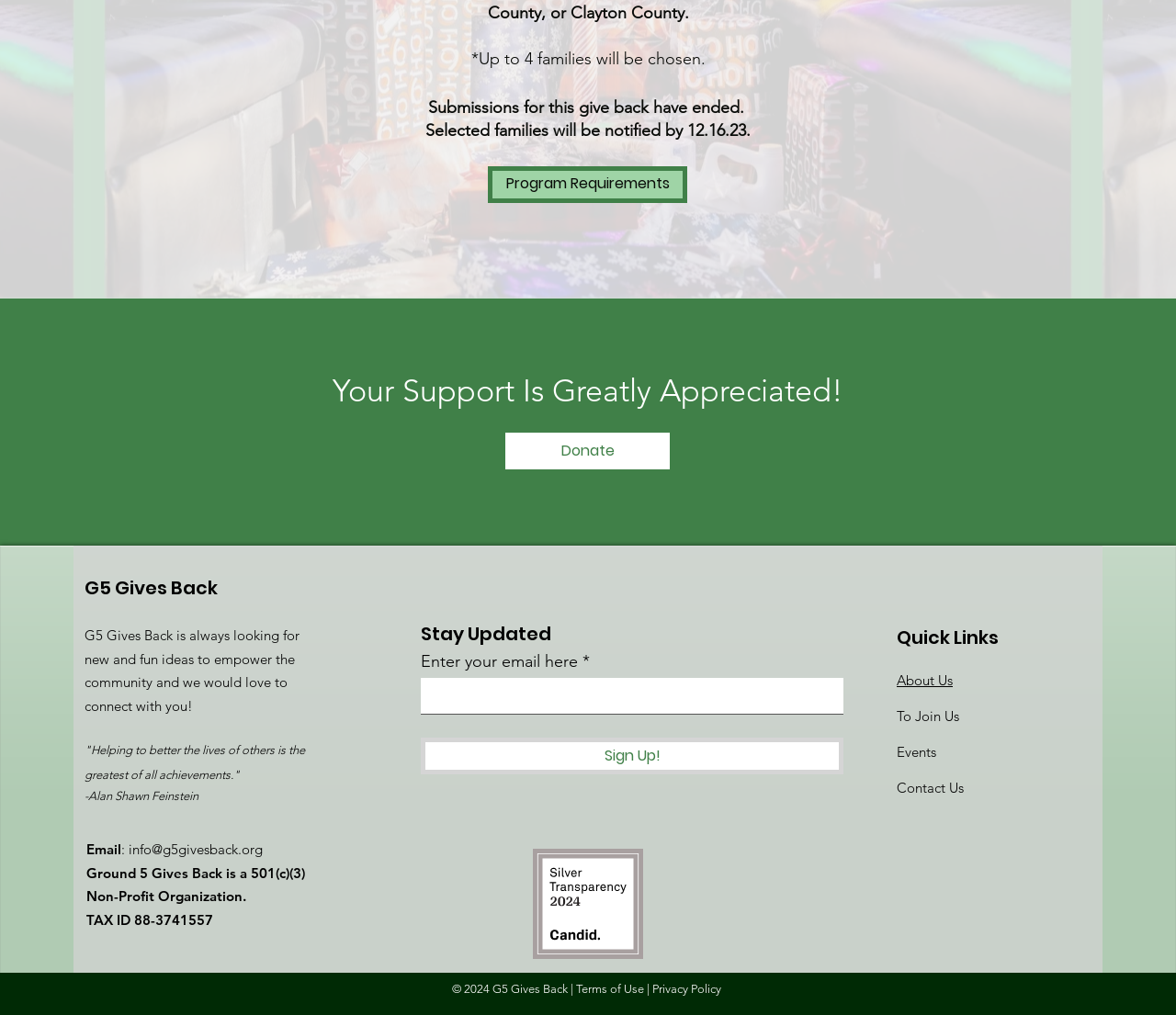Find the bounding box coordinates of the clickable element required to execute the following instruction: "Enter email and sign up". Provide the coordinates as four float numbers between 0 and 1, i.e., [left, top, right, bottom].

[0.358, 0.668, 0.717, 0.704]